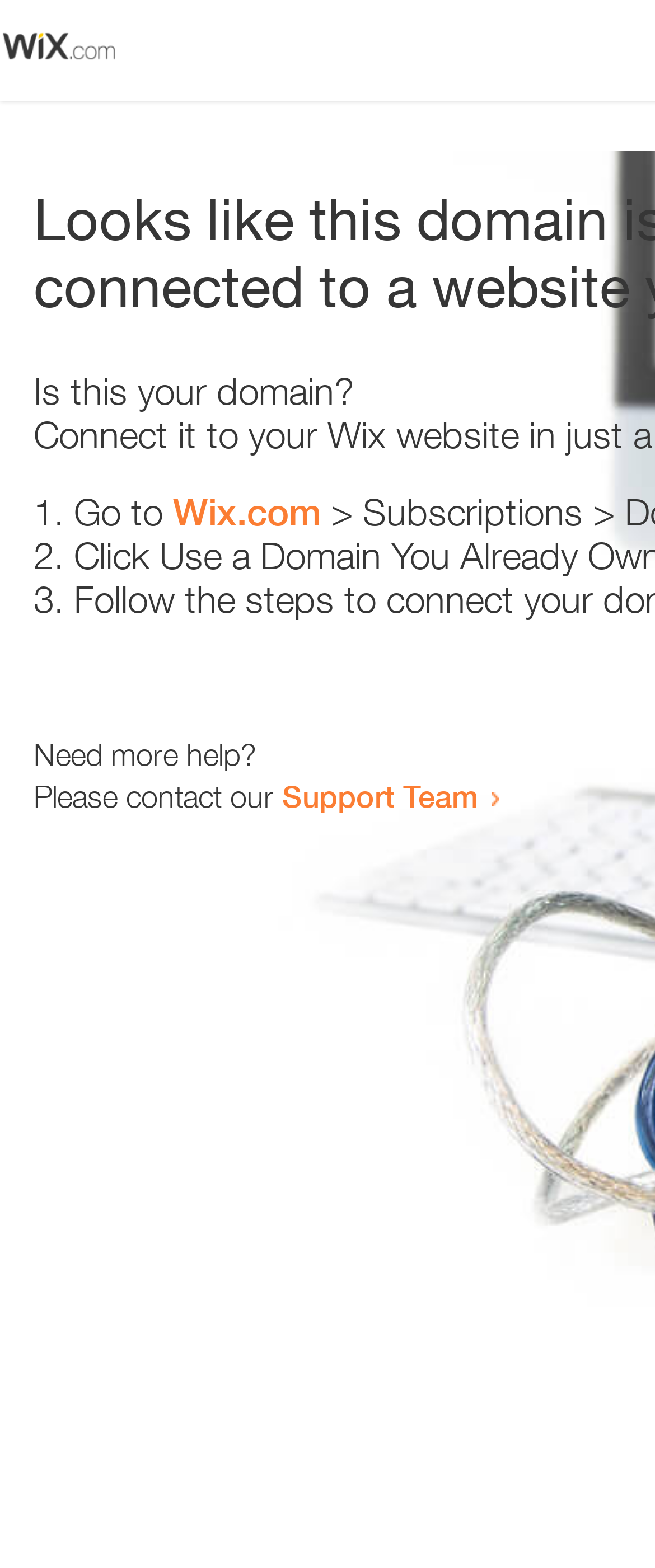Is the image at the top of the webpage?
Based on the screenshot, provide a one-word or short-phrase response.

Yes